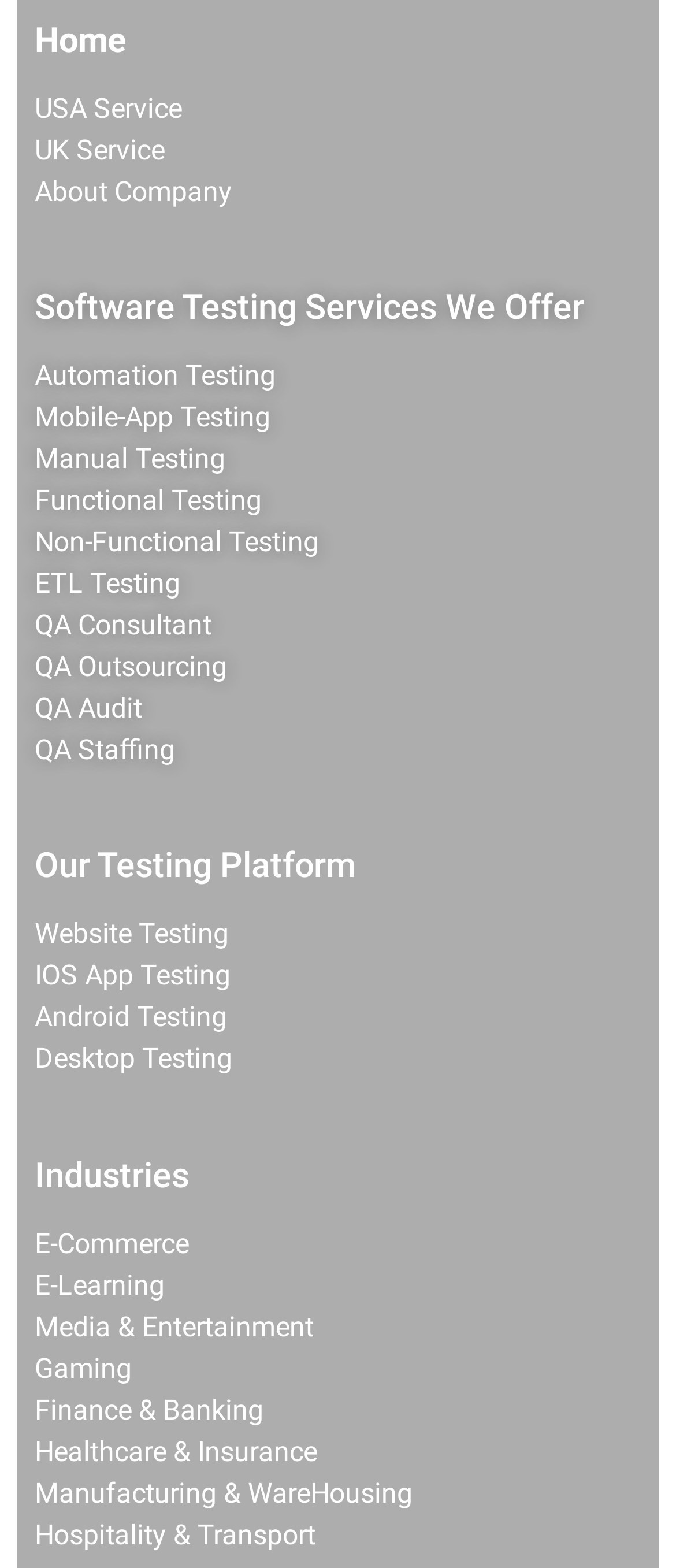What is the last industry mentioned on the webpage?
Examine the image and give a concise answer in one word or a short phrase.

Hospitality & Transport